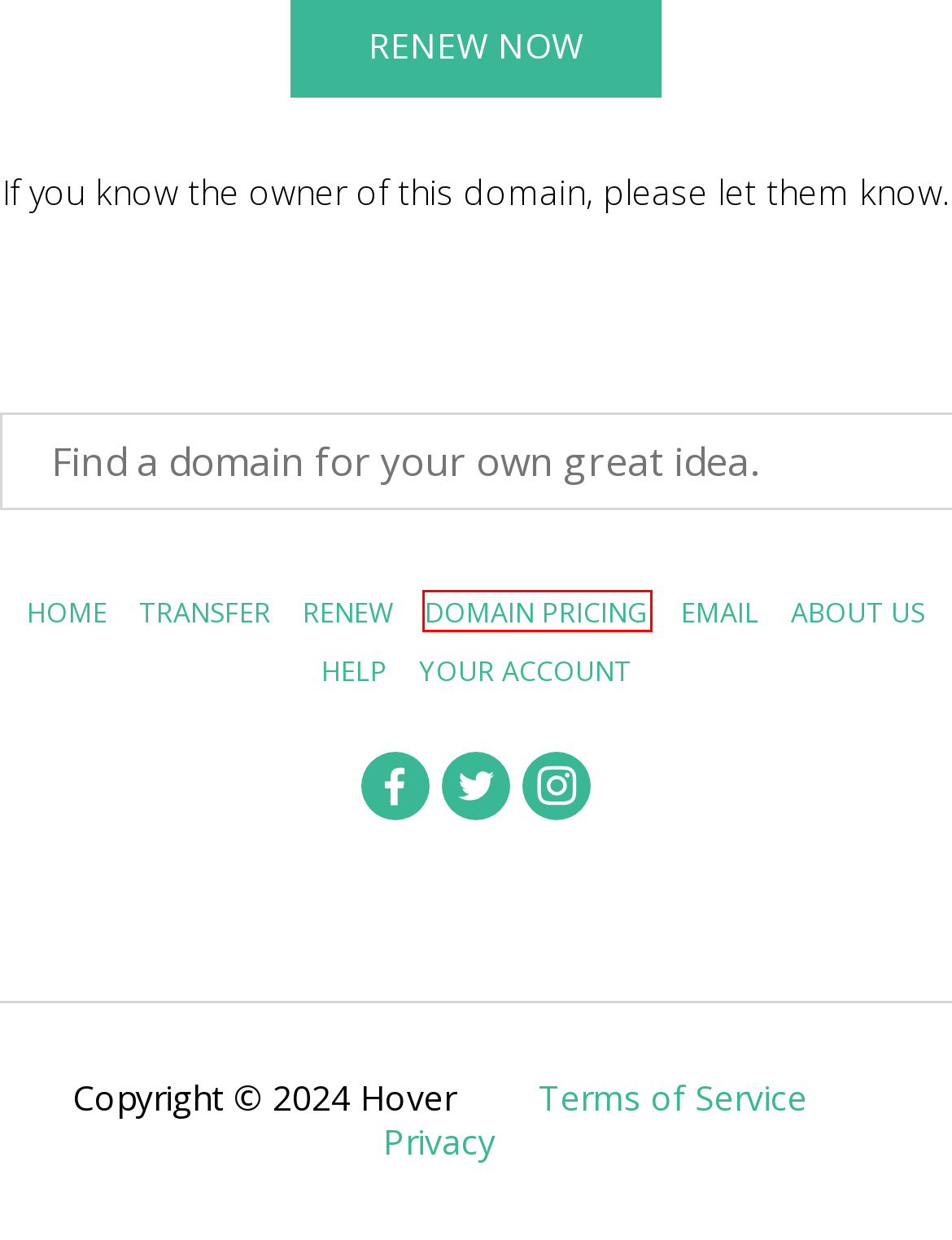Review the webpage screenshot provided, noting the red bounding box around a UI element. Choose the description that best matches the new webpage after clicking the element within the bounding box. The following are the options:
A. Domain Names | Buy Domains & Email At Hover.com
B. About Us | Hover.com
C. Domain Email | Buy An Email Address From Hover Today
D. Privacy Policy | Hover.com
E. Terms of service | Hover.com
F. Domain Renewals | Get The Best Renewal Prices At Hover
G. Sign In - Hover
H. Domain Name Prices | Find A Website Domain at Hover

H